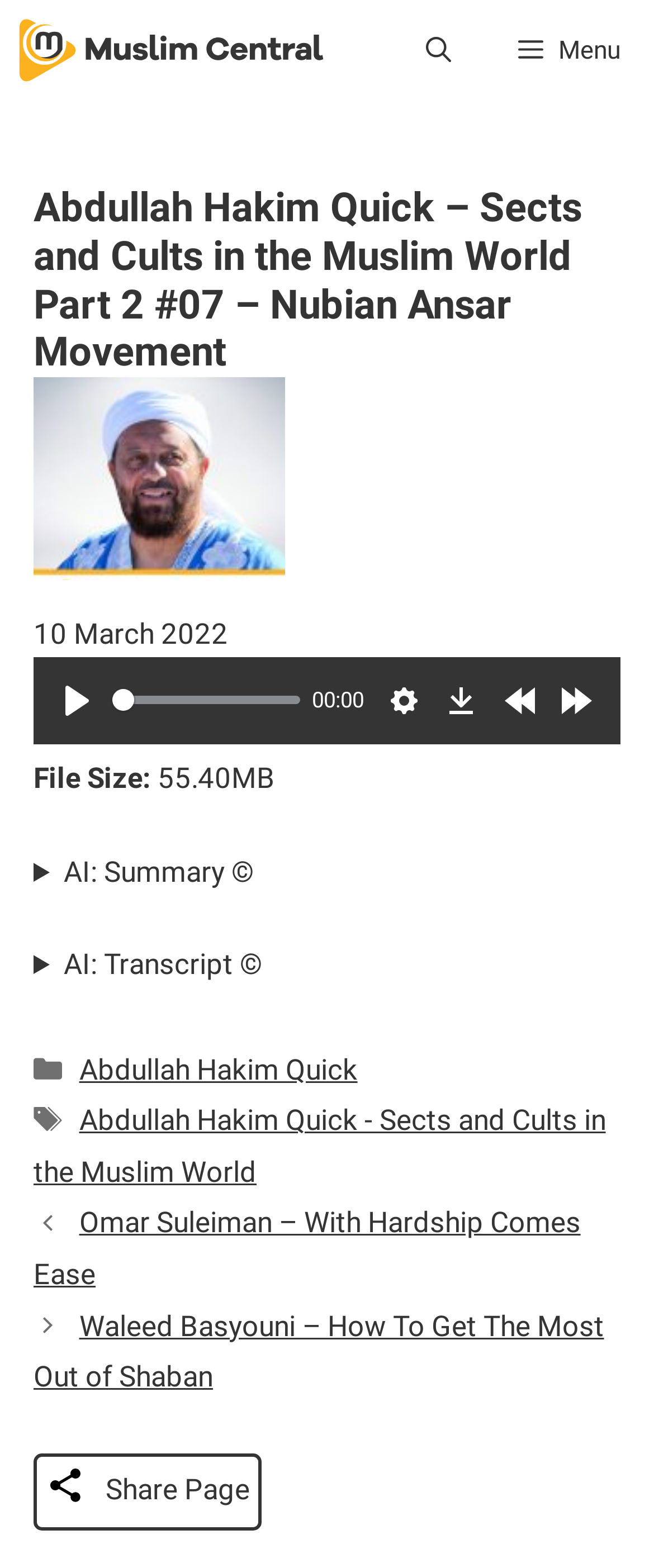Give a one-word or short-phrase answer to the following question: 
How many buttons are there in the player controls section?

5